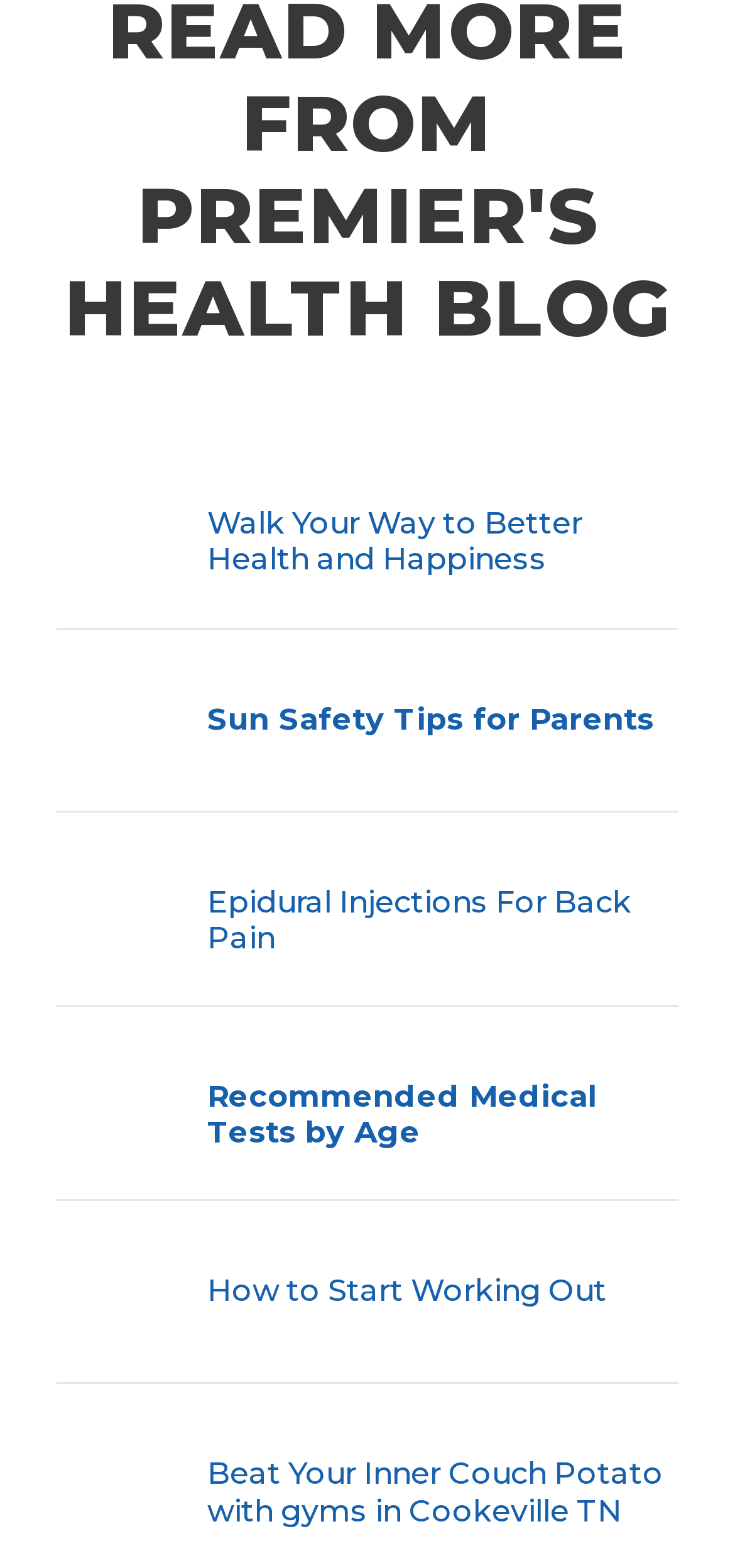Find the bounding box of the element with the following description: "Recommended Medical Tests by Age". The coordinates must be four float numbers between 0 and 1, formatted as [left, top, right, bottom].

[0.282, 0.688, 0.813, 0.734]